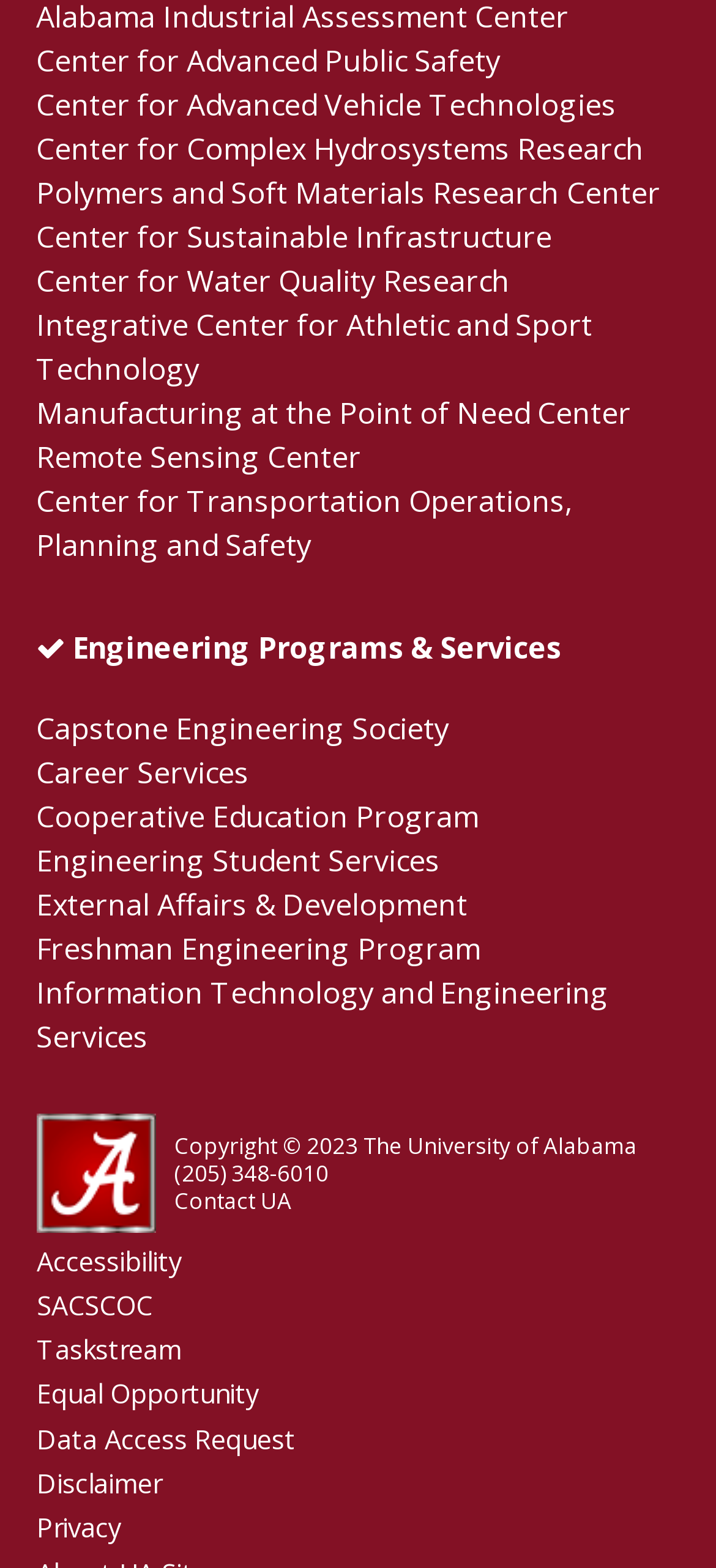How many links are there under the 'Contact UA' link?
Utilize the image to construct a detailed and well-explained answer.

I looked at the links under the 'Contact UA' link and found 5 links: 'Accessibility', 'SACSCOC', 'Taskstream', 'Equal Opportunity', and 'Data Access Request'.